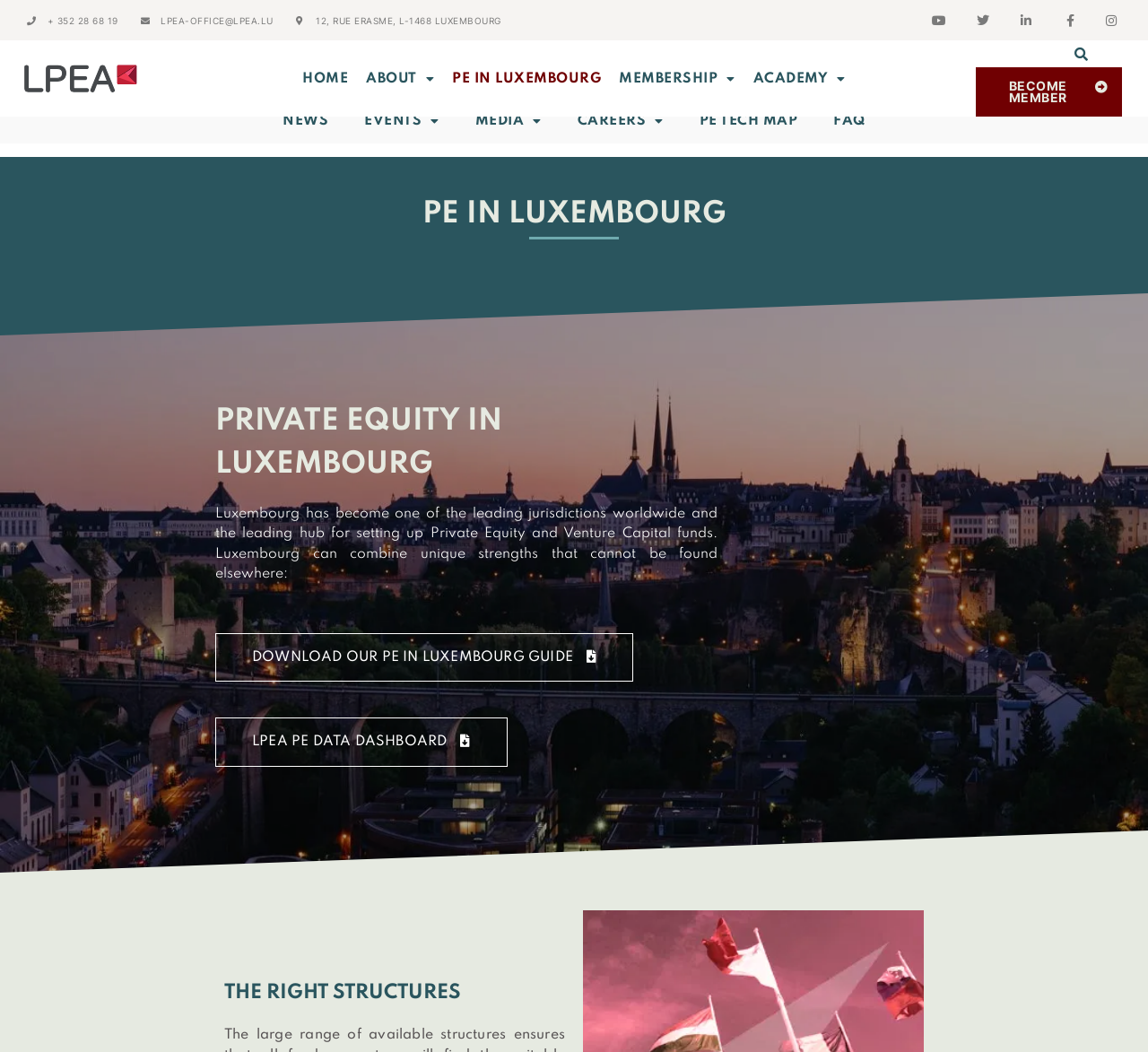What is the link to download?
Refer to the screenshot and deliver a thorough answer to the question presented.

I found the link to download by looking at the section 'PRIVATE EQUITY IN LUXEMBOURG' where I saw a link element with the text 'DOWNLOAD OUR PE IN LUXEMBOURG GUIDE'.